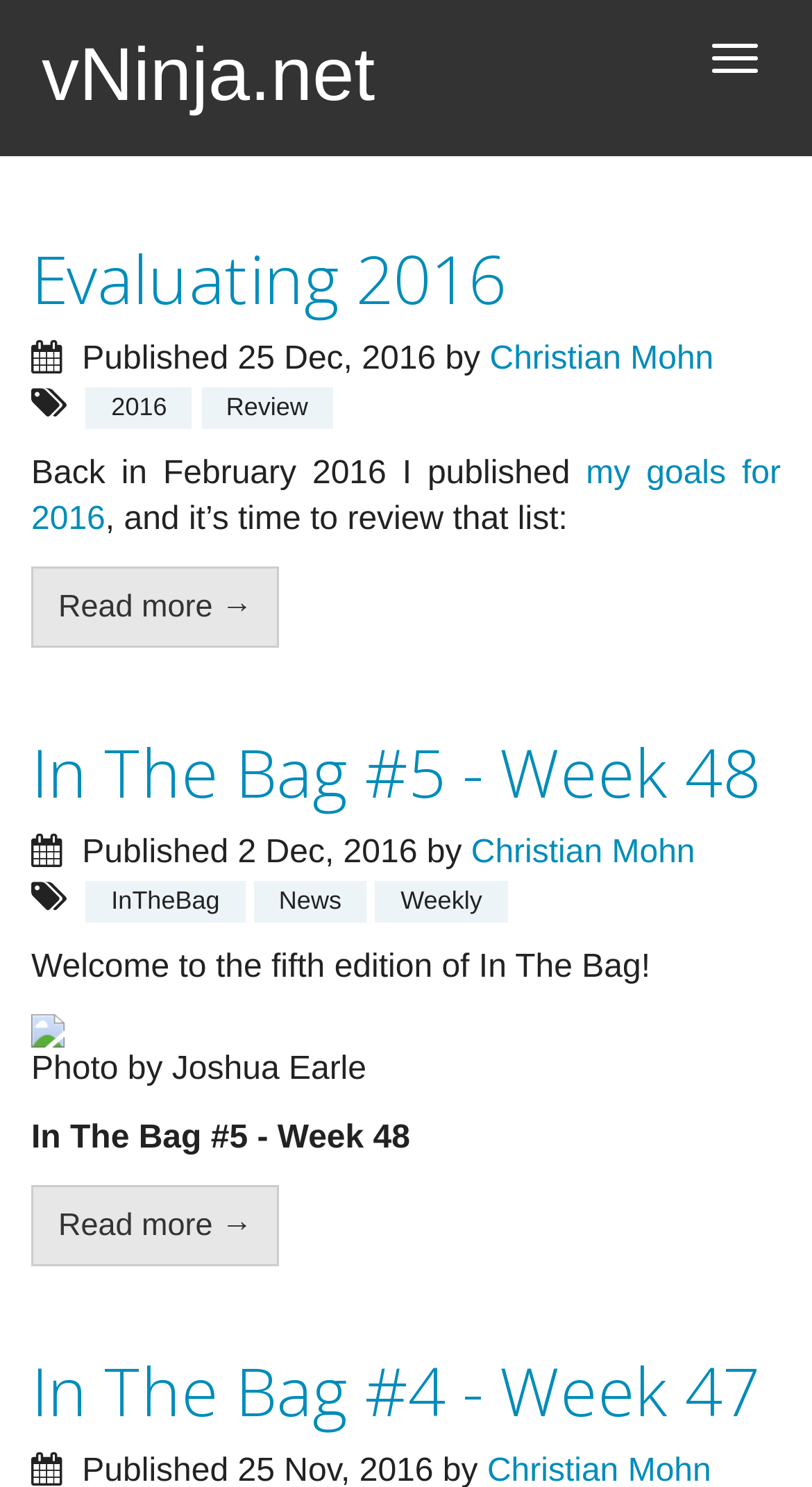Please locate the bounding box coordinates for the element that should be clicked to achieve the following instruction: "Click the Toggle navigation button". Ensure the coordinates are given as four float numbers between 0 and 1, i.e., [left, top, right, bottom].

[0.849, 0.015, 0.962, 0.062]